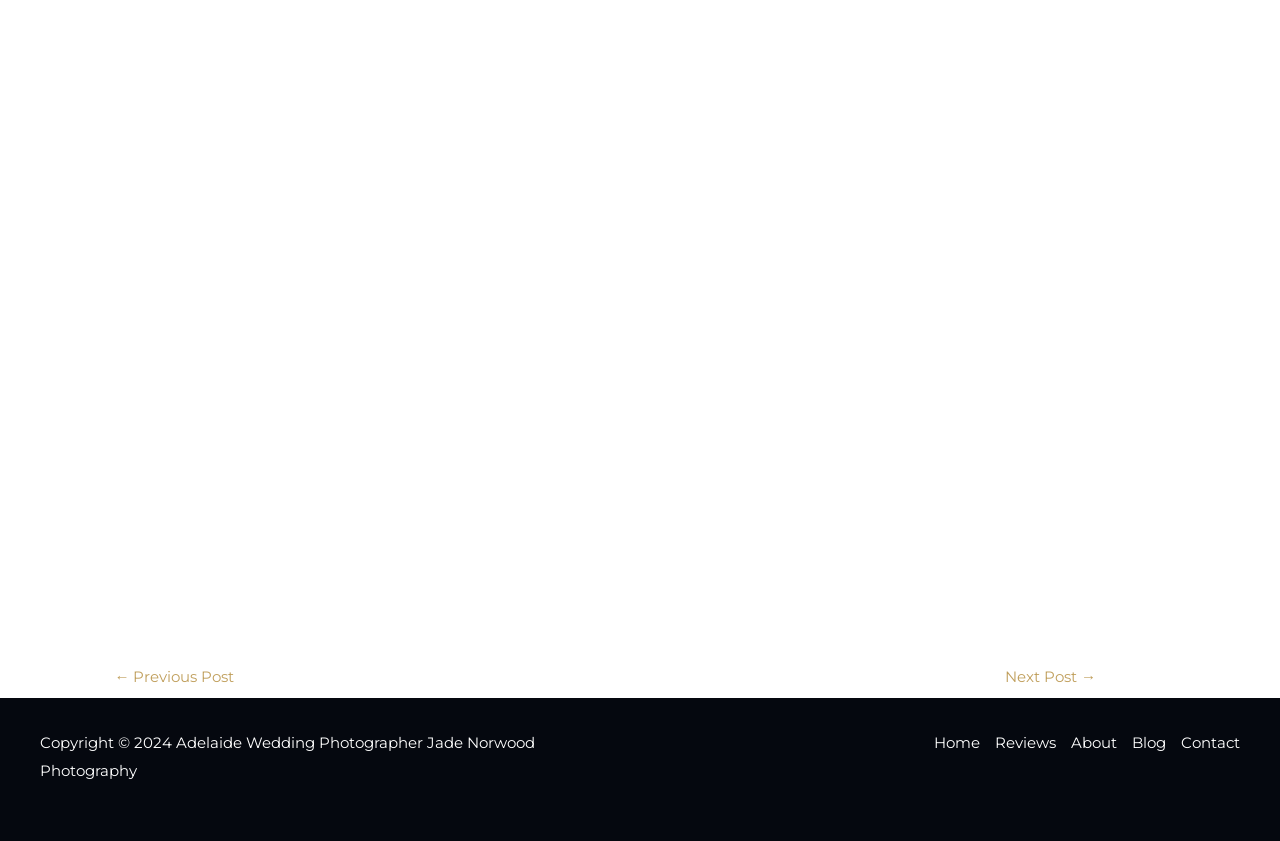Refer to the element description About and identify the corresponding bounding box in the screenshot. Format the coordinates as (top-left x, top-left y, bottom-right x, bottom-right y) with values in the range of 0 to 1.

[0.831, 0.867, 0.879, 0.9]